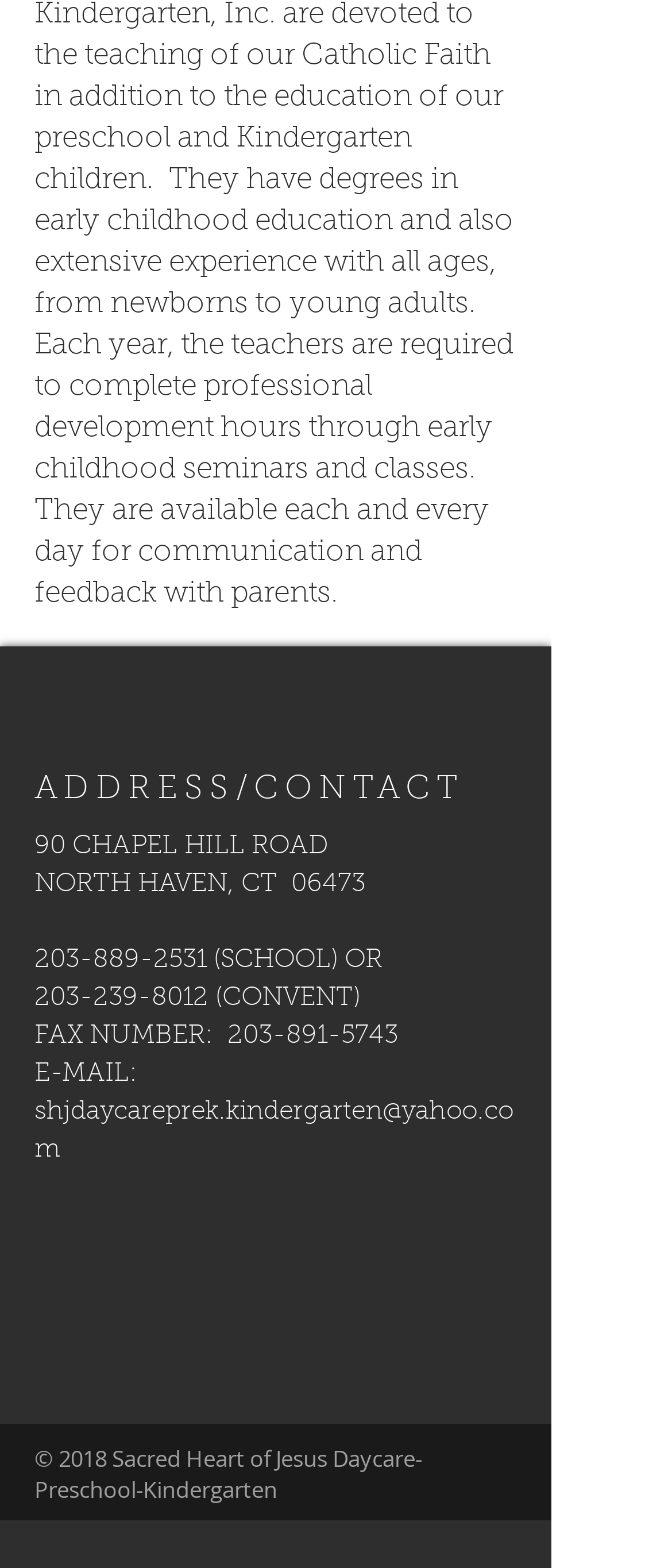Identify the bounding box coordinates for the UI element mentioned here: "1". Provide the coordinates as four float values between 0 and 1, i.e., [left, top, right, bottom].

None